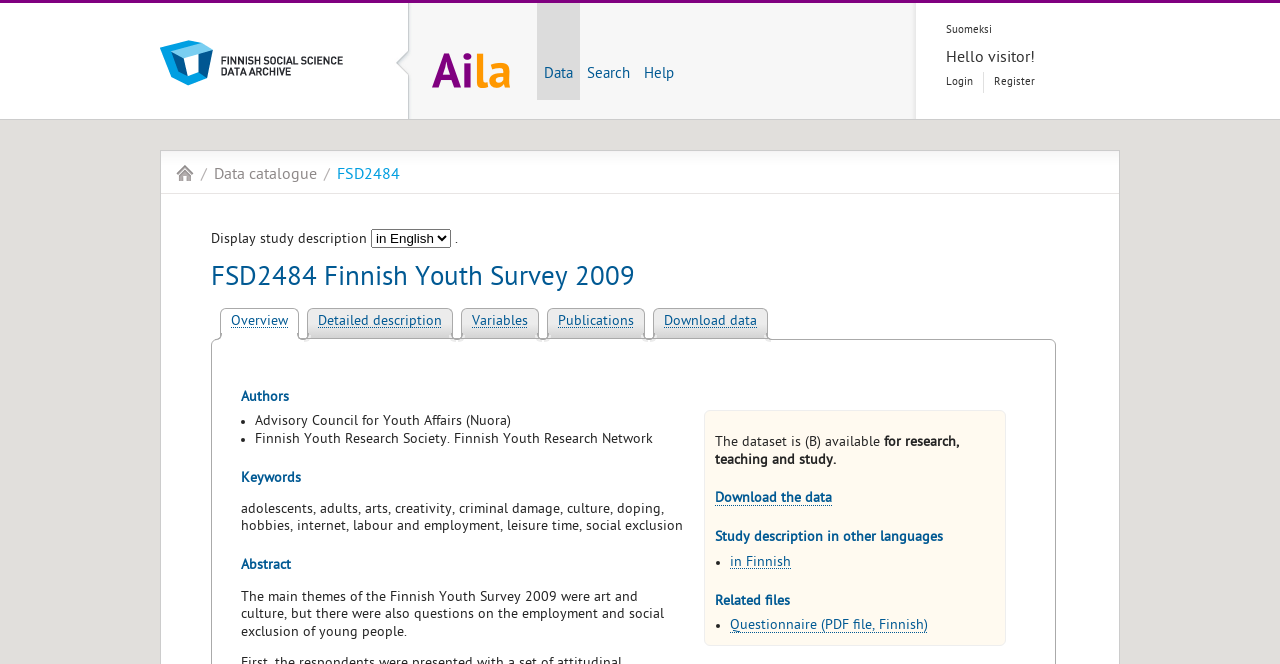What is the title of the study?
Kindly answer the question with as much detail as you can.

The title of the study can be found in the heading 'FSD2484 Finnish Youth Survey 2009' which is located at the top of the webpage, indicating that the current webpage is about the study with this title.